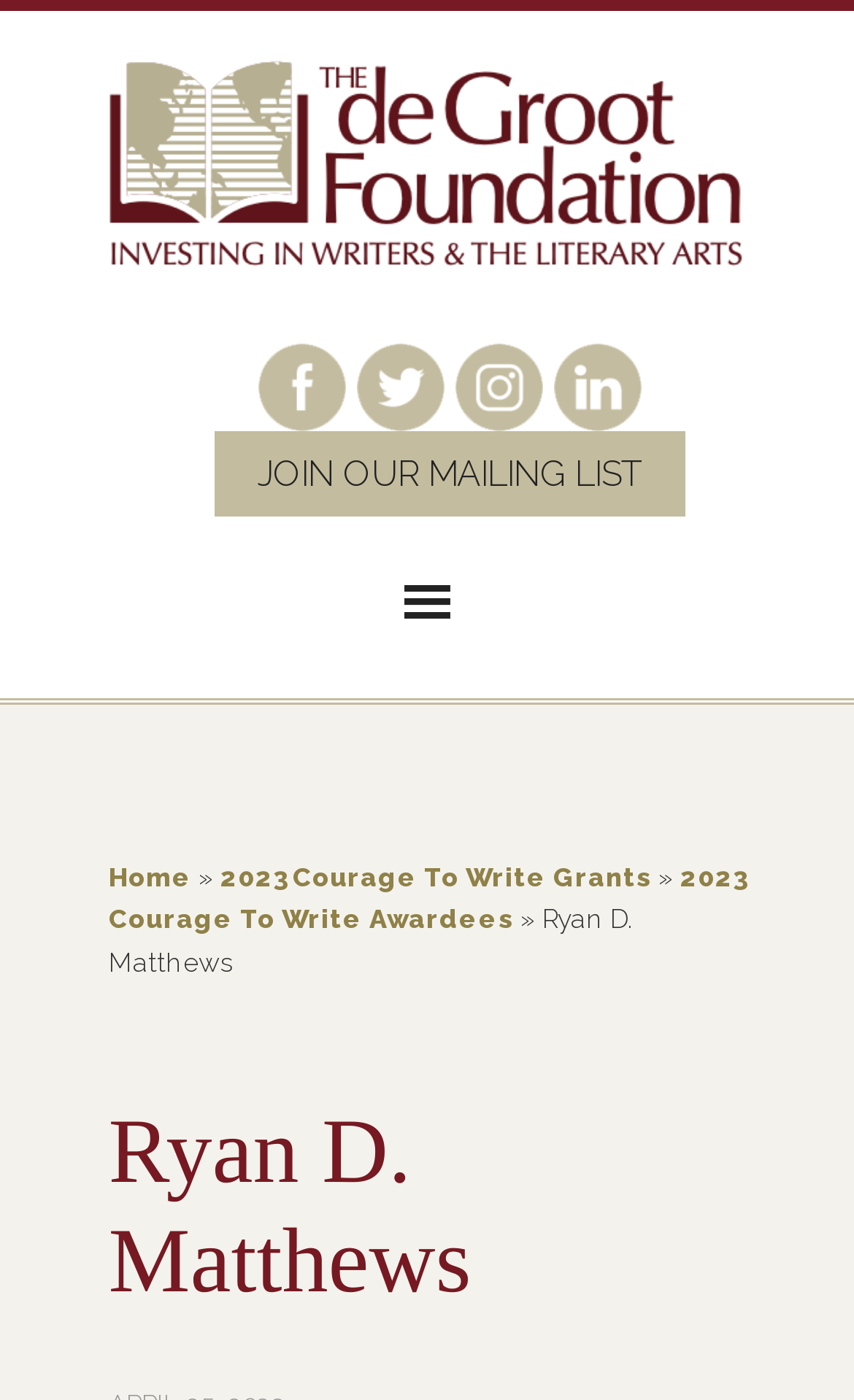Give a one-word or phrase response to the following question: What is the text of the button?

JOIN OUR MAILING LIST